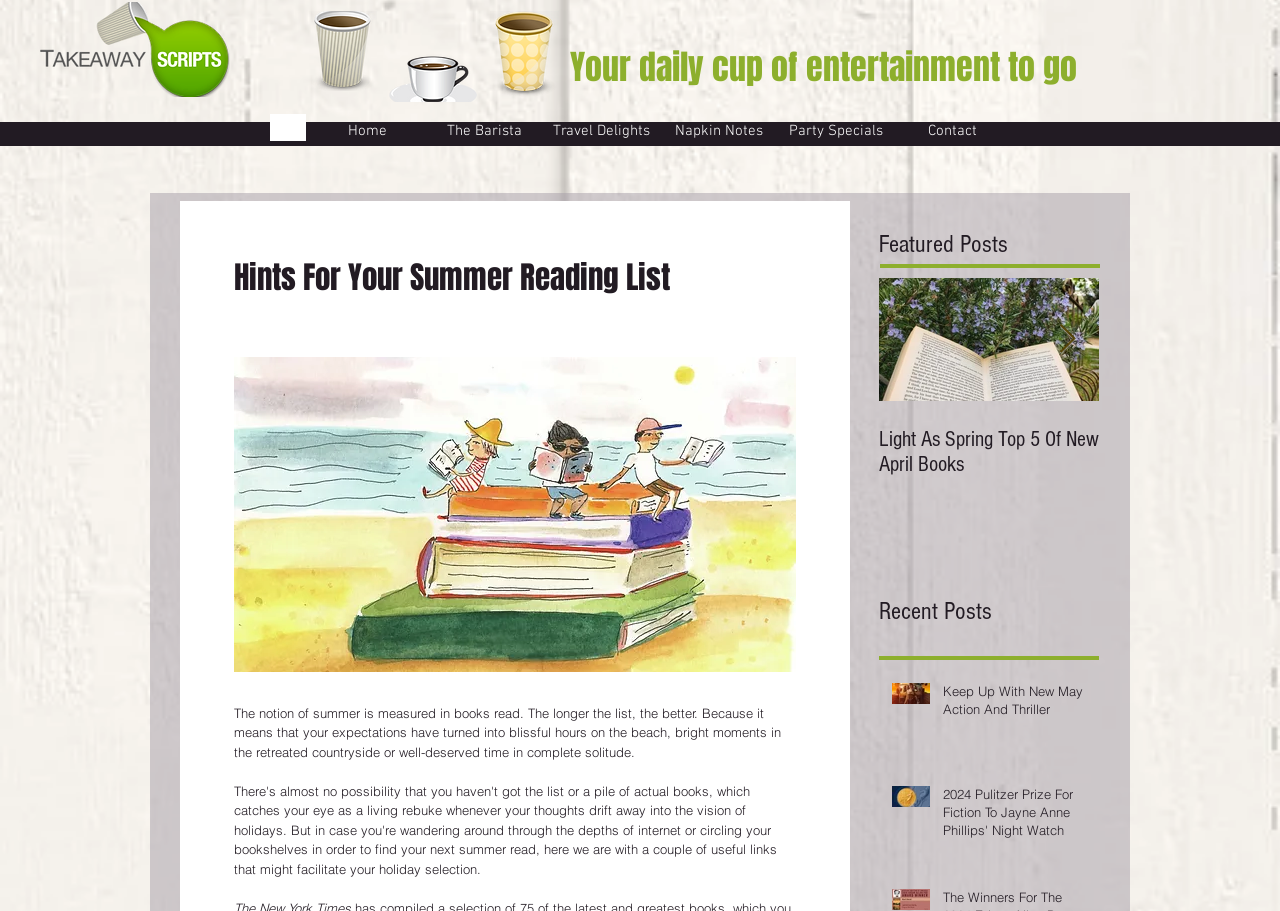Please identify the bounding box coordinates of the area that needs to be clicked to fulfill the following instruction: "Explore the 'Travel Delights' section."

[0.424, 0.133, 0.516, 0.151]